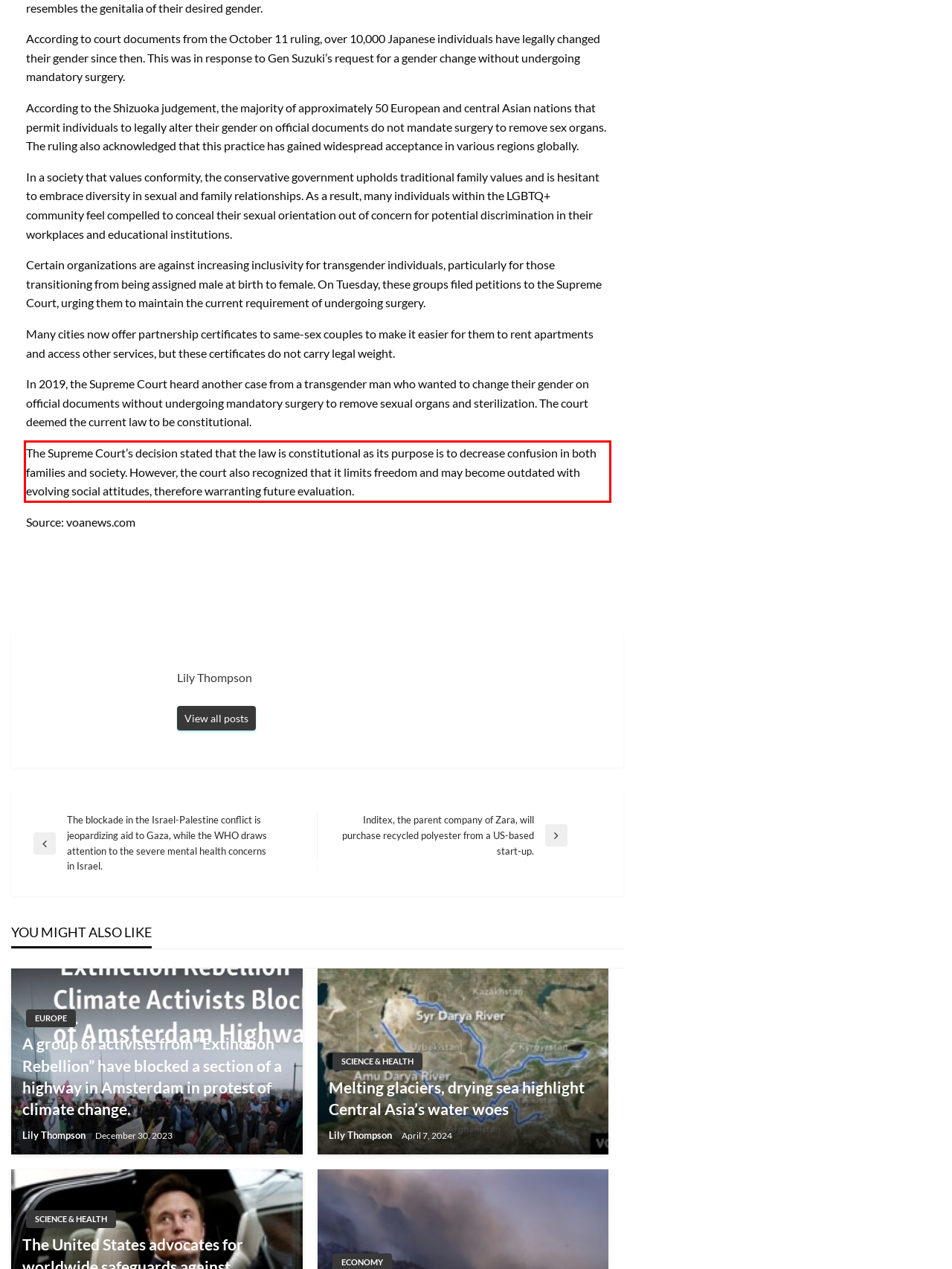Identify the text within the red bounding box on the webpage screenshot and generate the extracted text content.

The Supreme Court’s decision stated that the law is constitutional as its purpose is to decrease confusion in both families and society. However, the court also recognized that it limits freedom and may become outdated with evolving social attitudes, therefore warranting future evaluation.